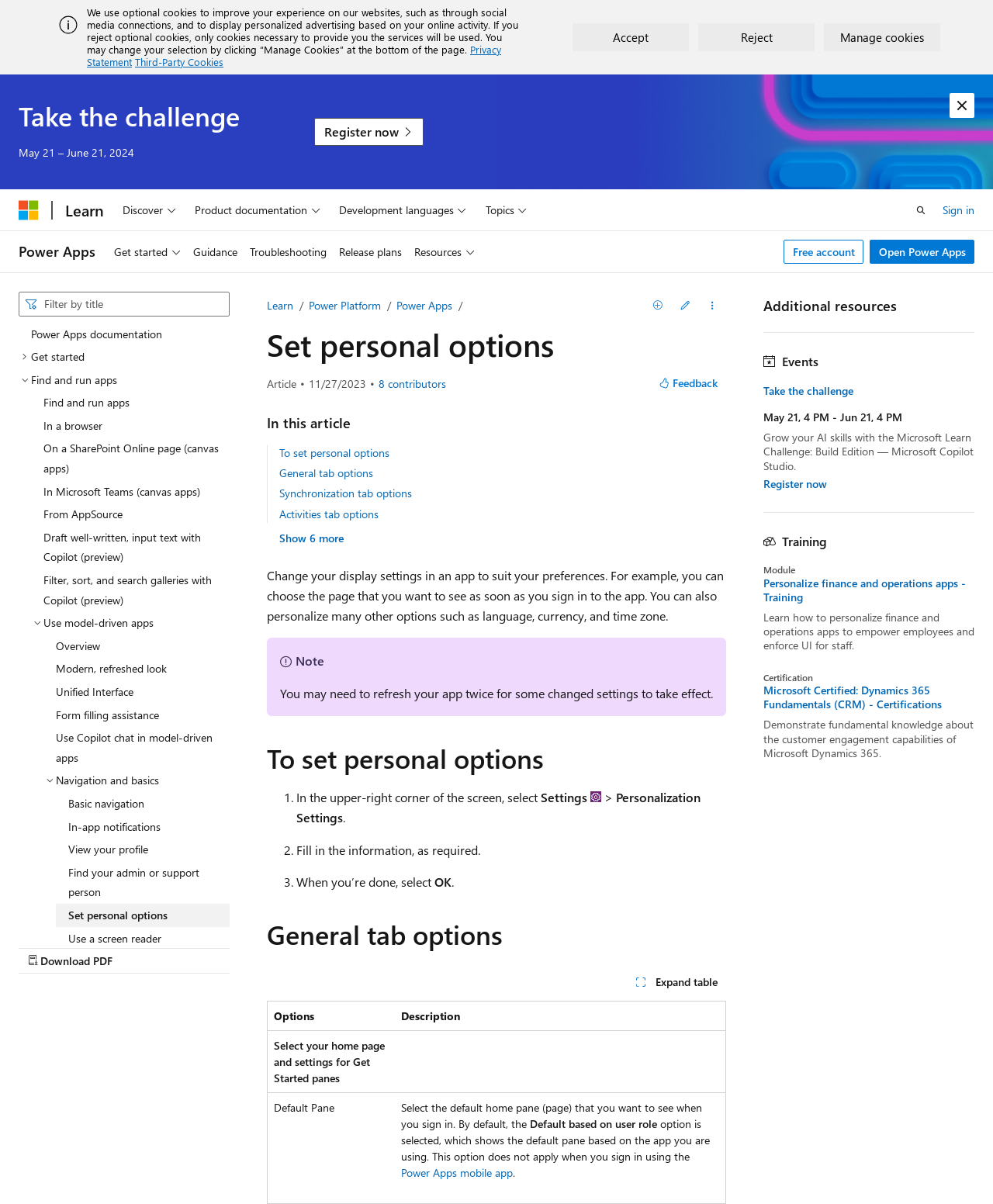What is the topic of the article?
Based on the screenshot, provide your answer in one word or phrase.

Set personal options